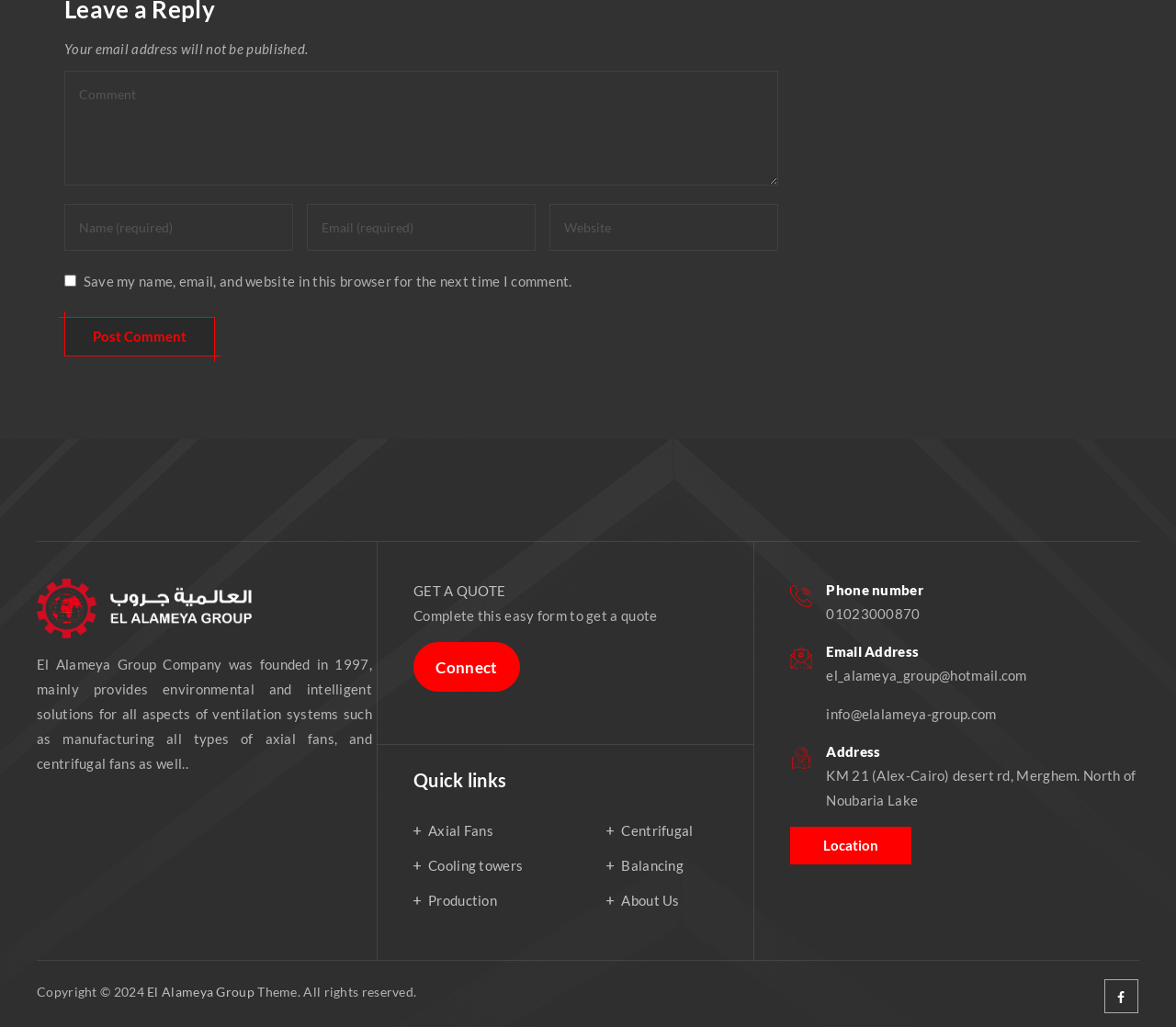Bounding box coordinates are specified in the format (top-left x, top-left y, bottom-right x, bottom-right y). All values are floating point numbers bounded between 0 and 1. Please provide the bounding box coordinate of the region this sentence describes: Production

[0.352, 0.865, 0.423, 0.889]